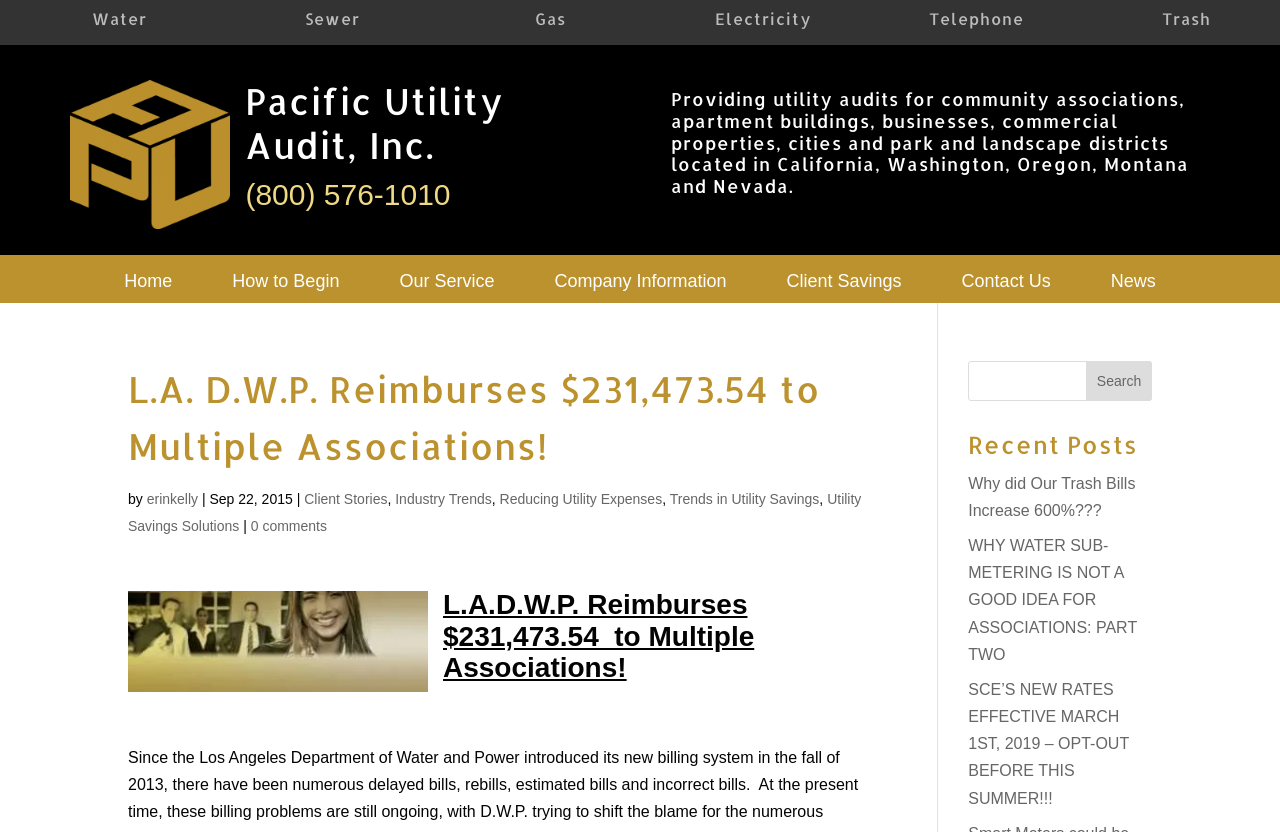Determine the bounding box coordinates of the UI element described below. Use the format (top-left x, top-left y, bottom-right x, bottom-right y) with floating point numbers between 0 and 1: Trends in Utility Savings

[0.523, 0.59, 0.64, 0.609]